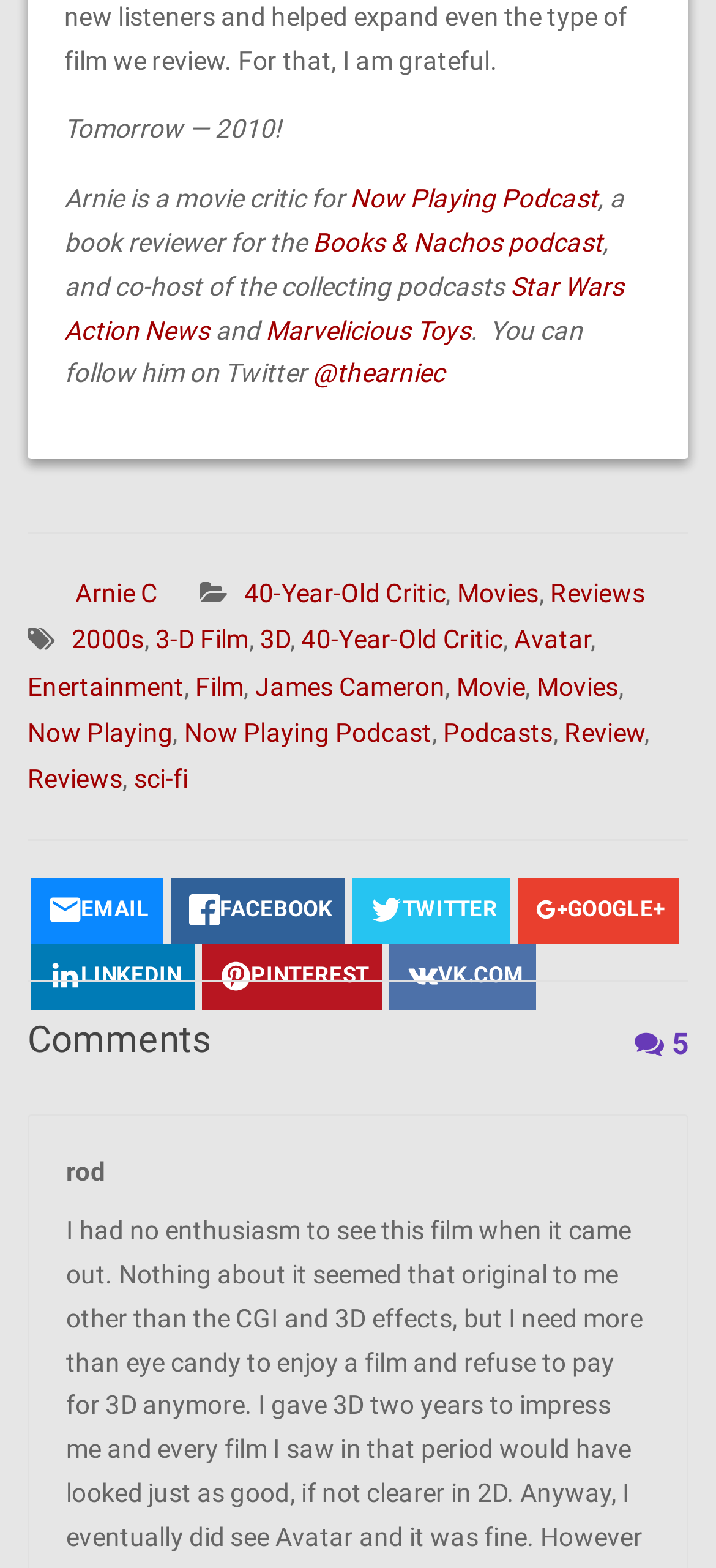Please give a succinct answer using a single word or phrase:
What is the name of the book review podcast?

Books & Nachos